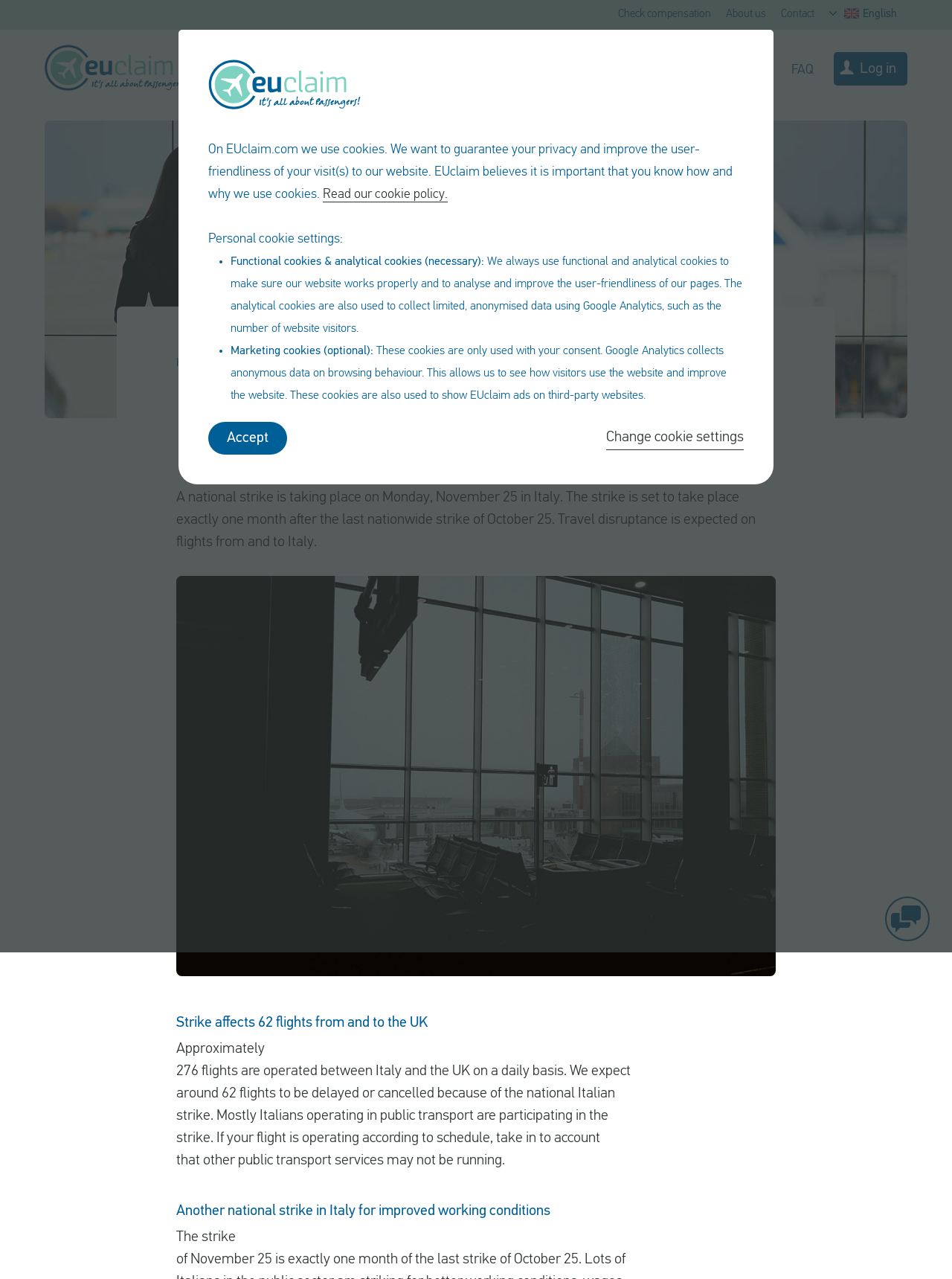Pinpoint the bounding box coordinates of the element you need to click to execute the following instruction: "Contact us". The bounding box should be represented by four float numbers between 0 and 1, in the format [left, top, right, bottom].

[0.82, 0.007, 0.855, 0.016]